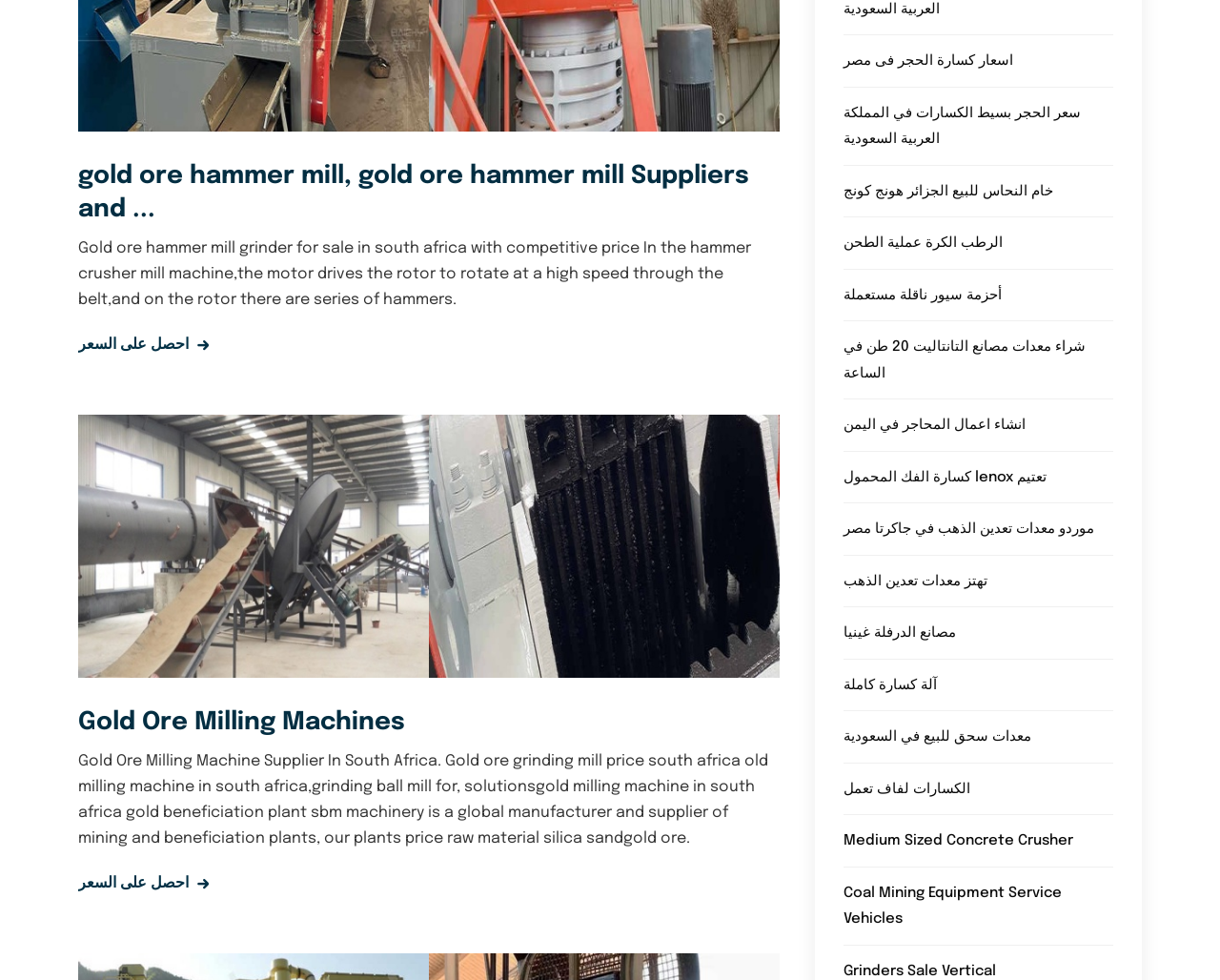Give the bounding box coordinates for this UI element: "name="EMAIL" placeholder="Your email address"". The coordinates should be four float numbers between 0 and 1, arranged as [left, top, right, bottom].

None